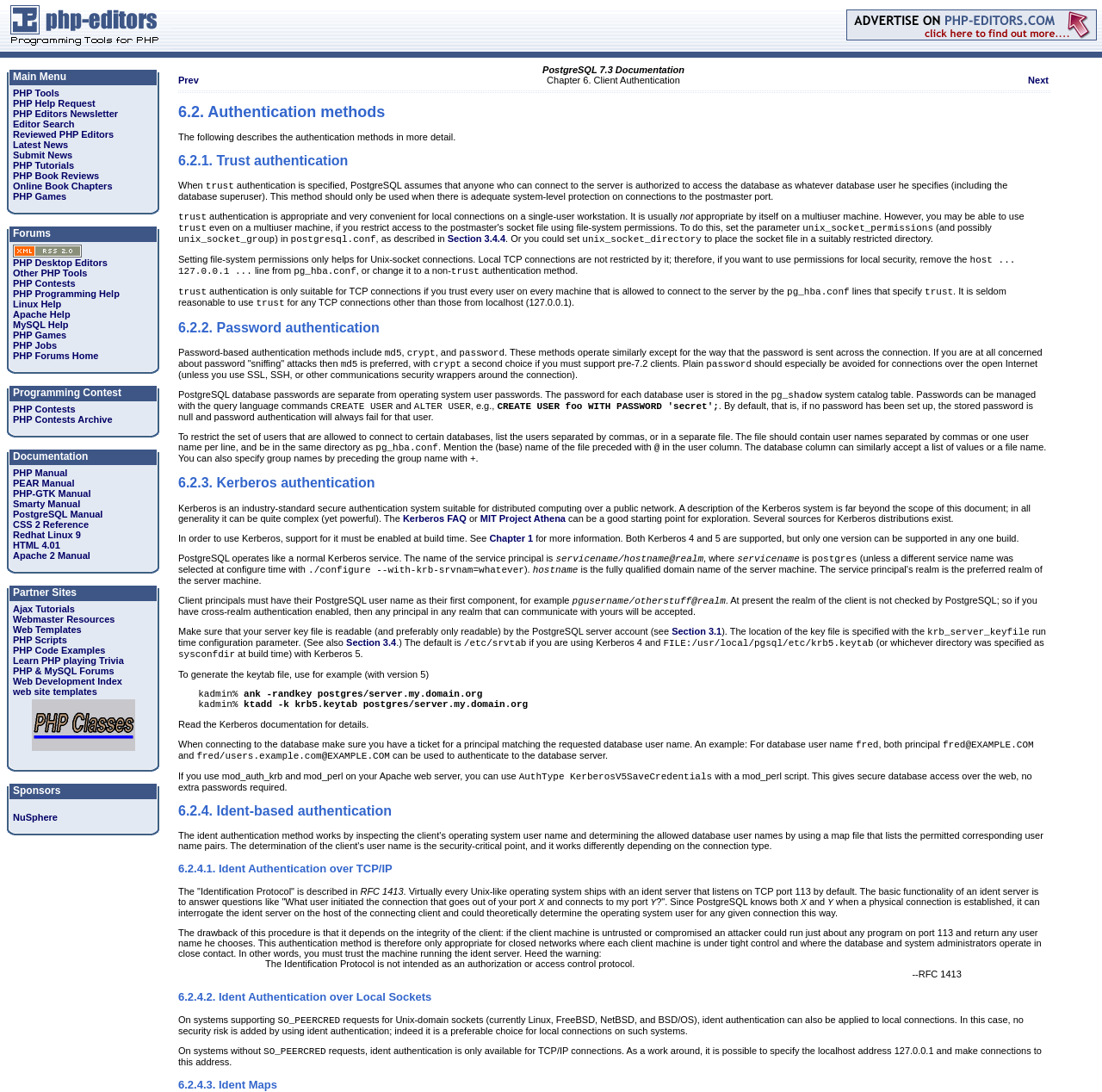Provide a comprehensive caption for the webpage.

This webpage is a PHP editor review and resource page. At the top, there are two links with accompanying images, one on the left and one on the right. Below these links, there is a main menu section with multiple links, including "PHP Tools", "PHP Help Request", "PHP Editors Newsletter", and others. 

To the right of the main menu, there is a section with three tables. The first table has a heading "Forums" and lists various forum topics. The second table has a heading "Programming Contest" and lists PHP contests and archives. The third table has a heading "Documentation" and lists various programming manuals, including PHP, PEAR, and PostgreSQL.

Below these tables, there is another section with multiple links, including "RSS 2.0", "PHP Desktop Editors", "Other PHP Tools", and others. This section also includes images and links to PHP games, jobs, and forums.

Throughout the page, there are multiple images, links, and tables that provide resources and information related to PHP editors, programming, and development.